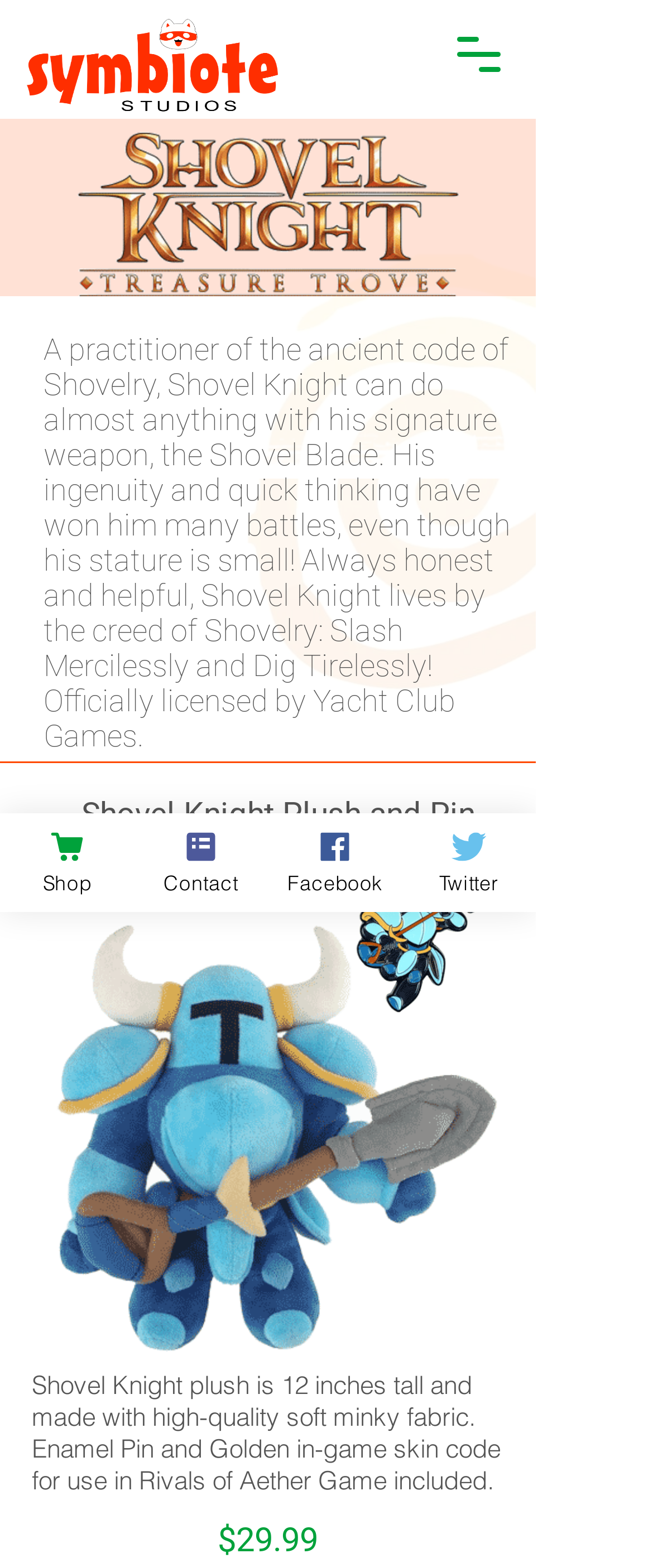Given the description: "Slayer1551", determine the bounding box coordinates of the UI element. The coordinates should be formatted as four float numbers between 0 and 1, [left, top, right, bottom].

None